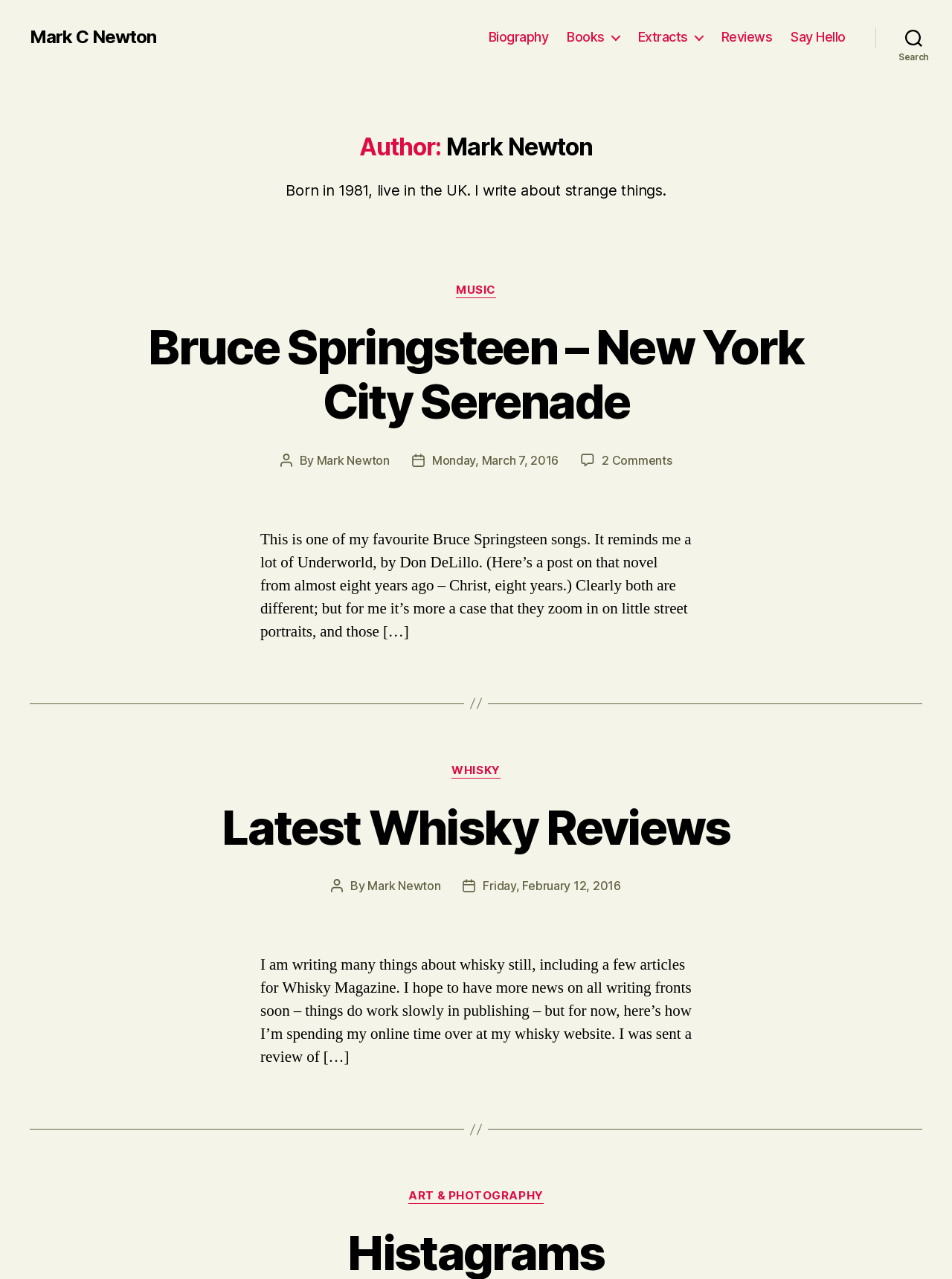Please identify the coordinates of the bounding box that should be clicked to fulfill this instruction: "View the 'Latest Whisky Reviews' page".

[0.233, 0.624, 0.767, 0.669]